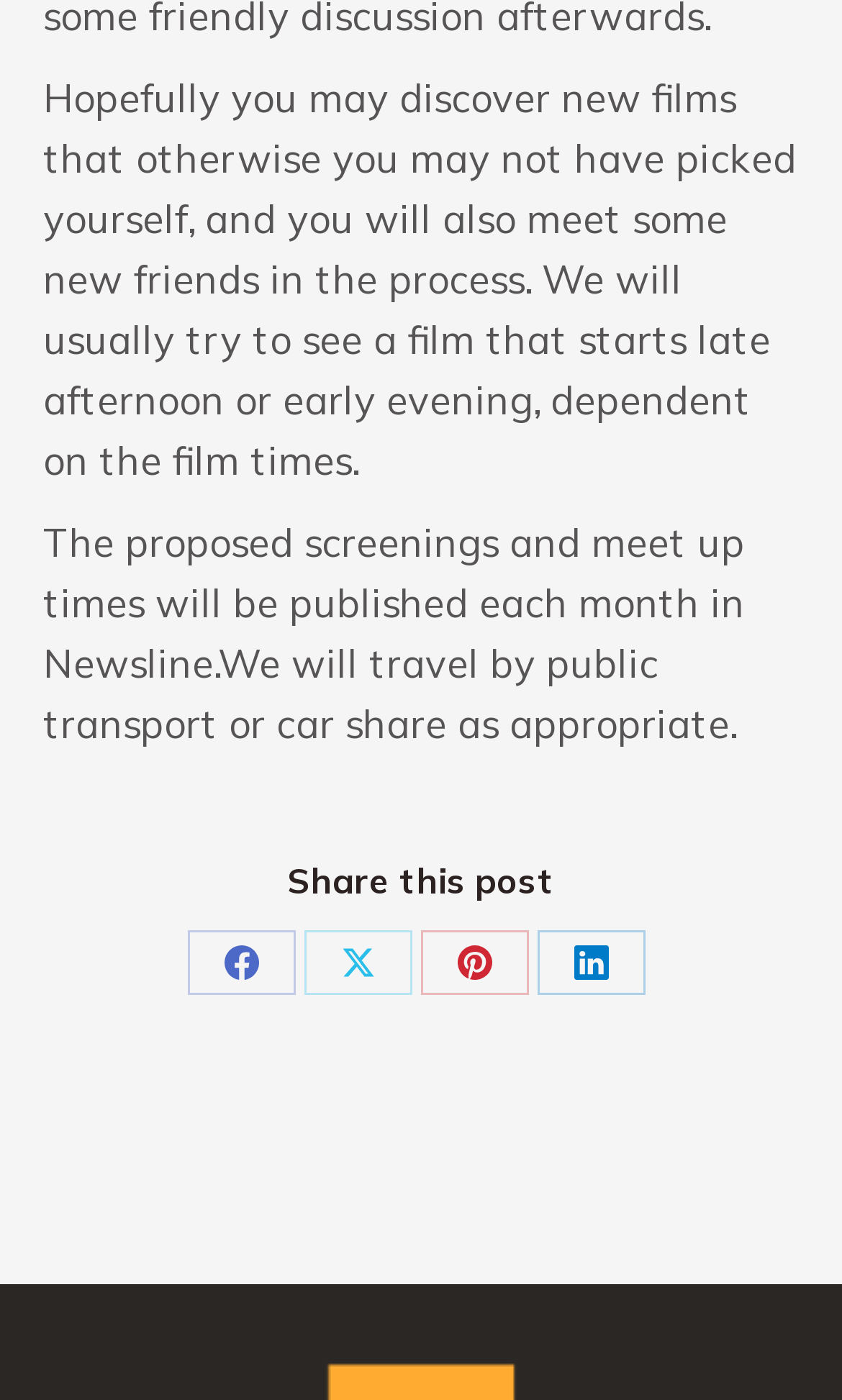Find the coordinates for the bounding box of the element with this description: "Share on LinkedInShare on LinkedIn".

[0.638, 0.664, 0.767, 0.711]